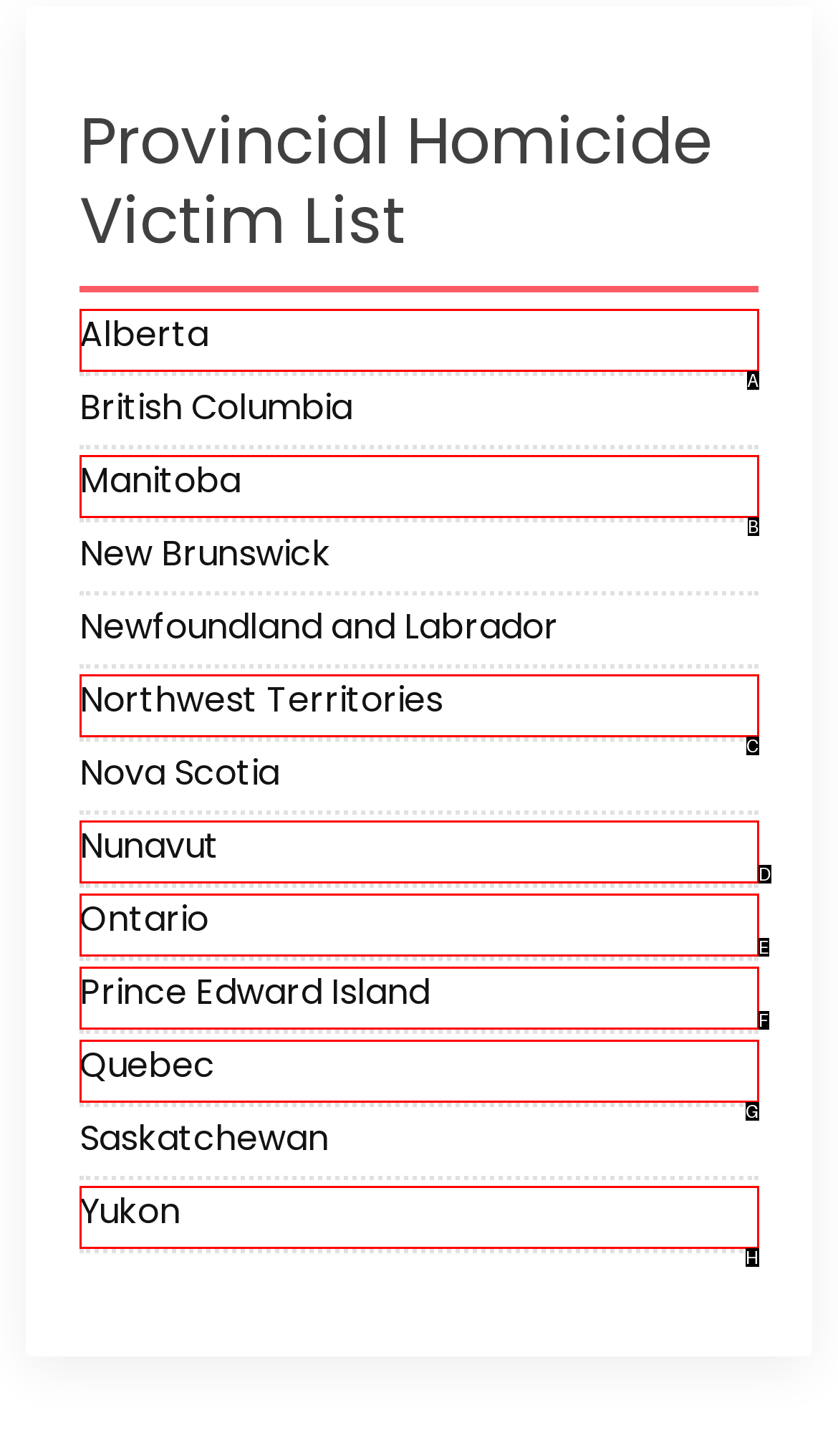Identify the letter corresponding to the UI element that matches this description: Nunavut
Answer using only the letter from the provided options.

D